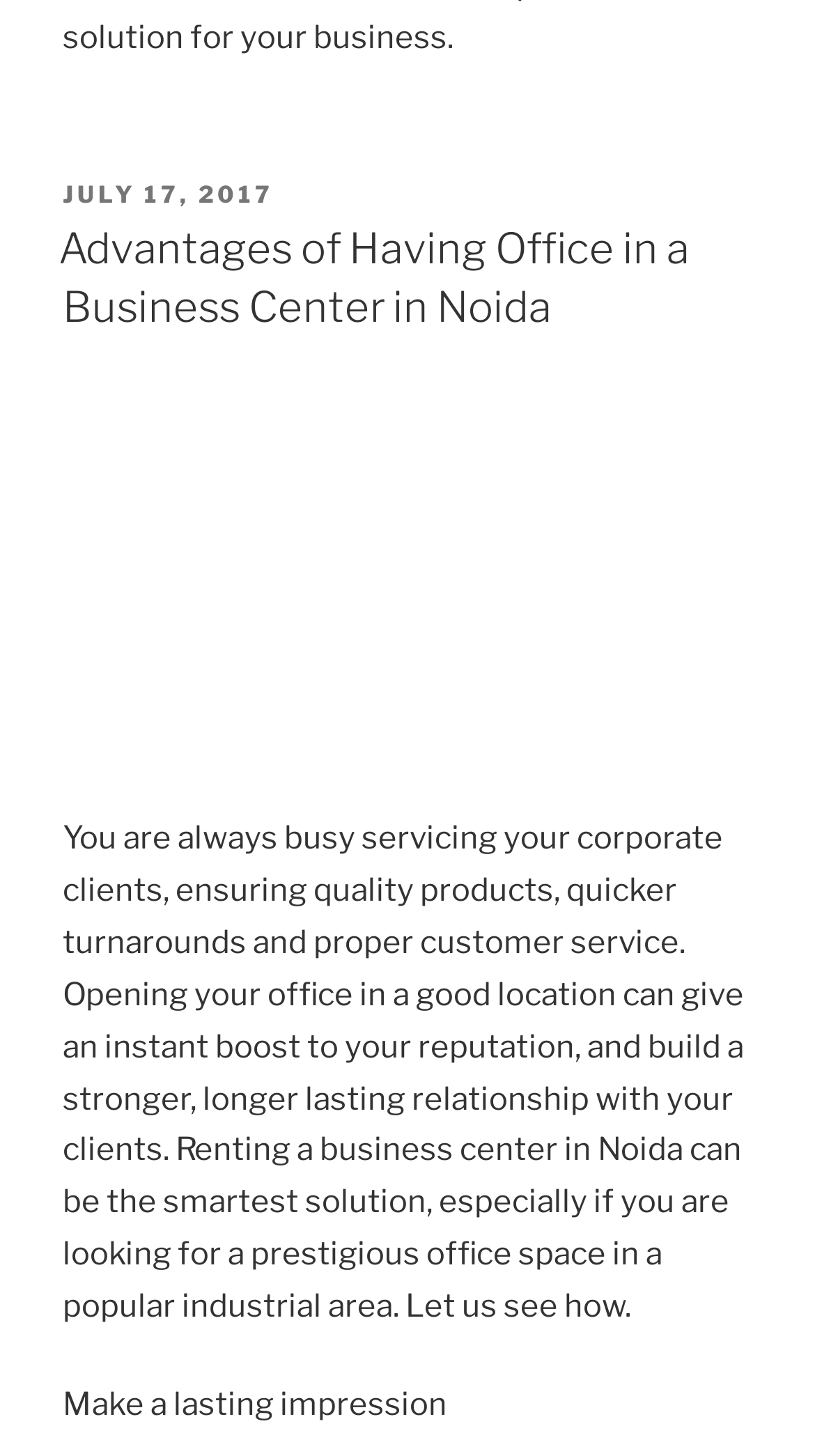Respond concisely with one word or phrase to the following query:
What is the purpose of renting a business center in Noida?

To build a stronger relationship with clients